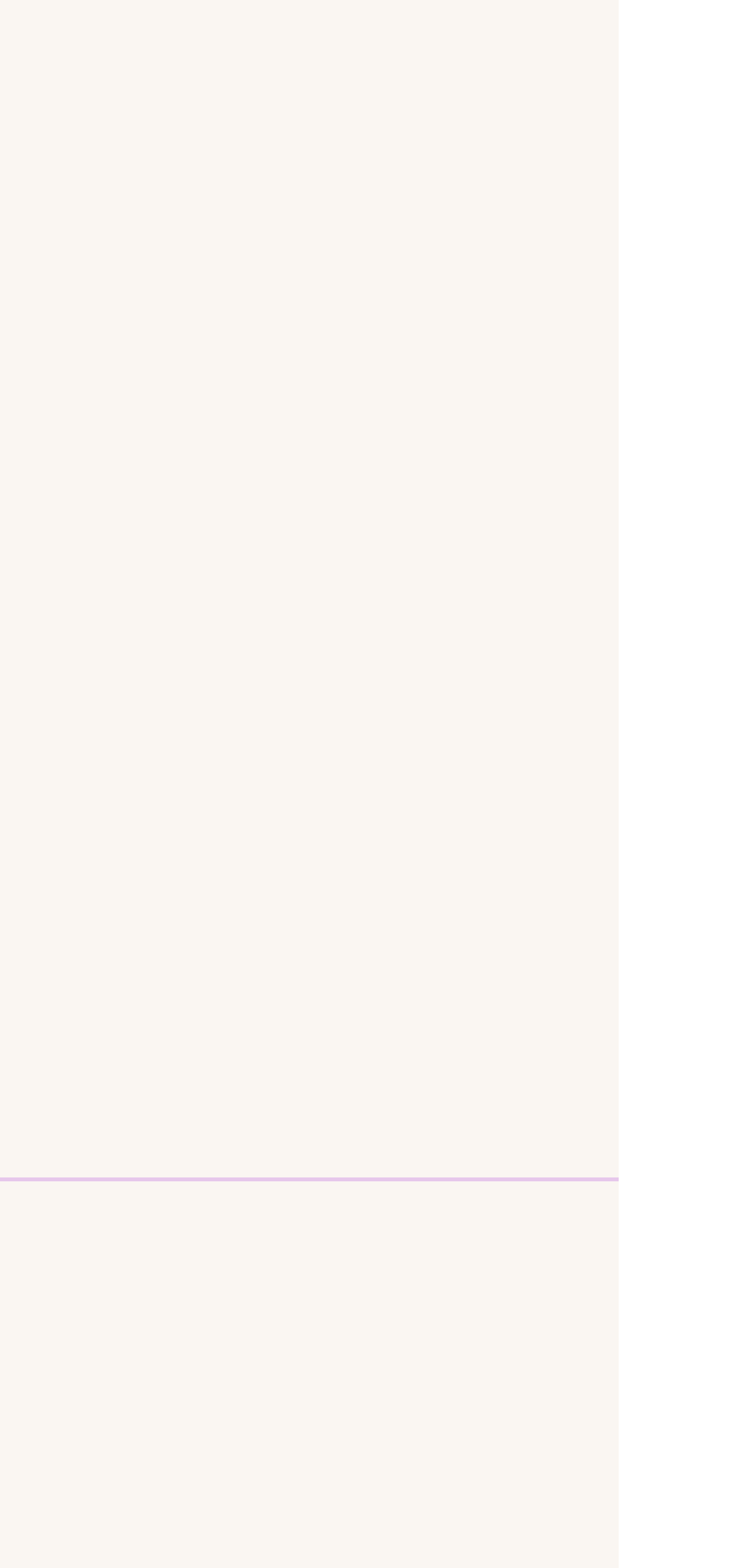How many products are displayed?
Please provide a full and detailed response to the question.

I counted the number of product descriptions and 'Add to Cart' buttons, which are two, indicating that there are two products displayed on this webpage.